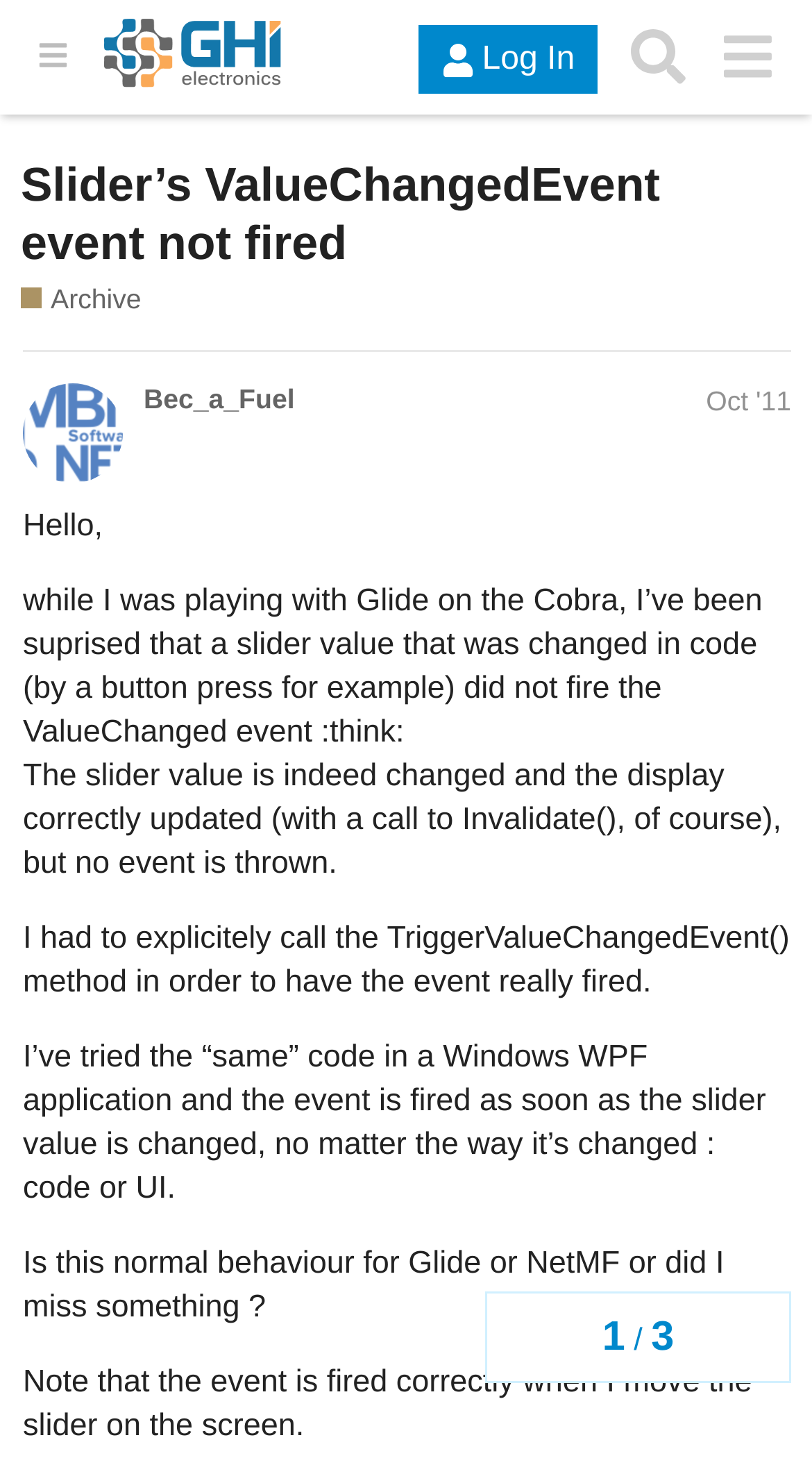Please determine the bounding box coordinates for the element with the description: "Log In".

[0.516, 0.018, 0.736, 0.065]